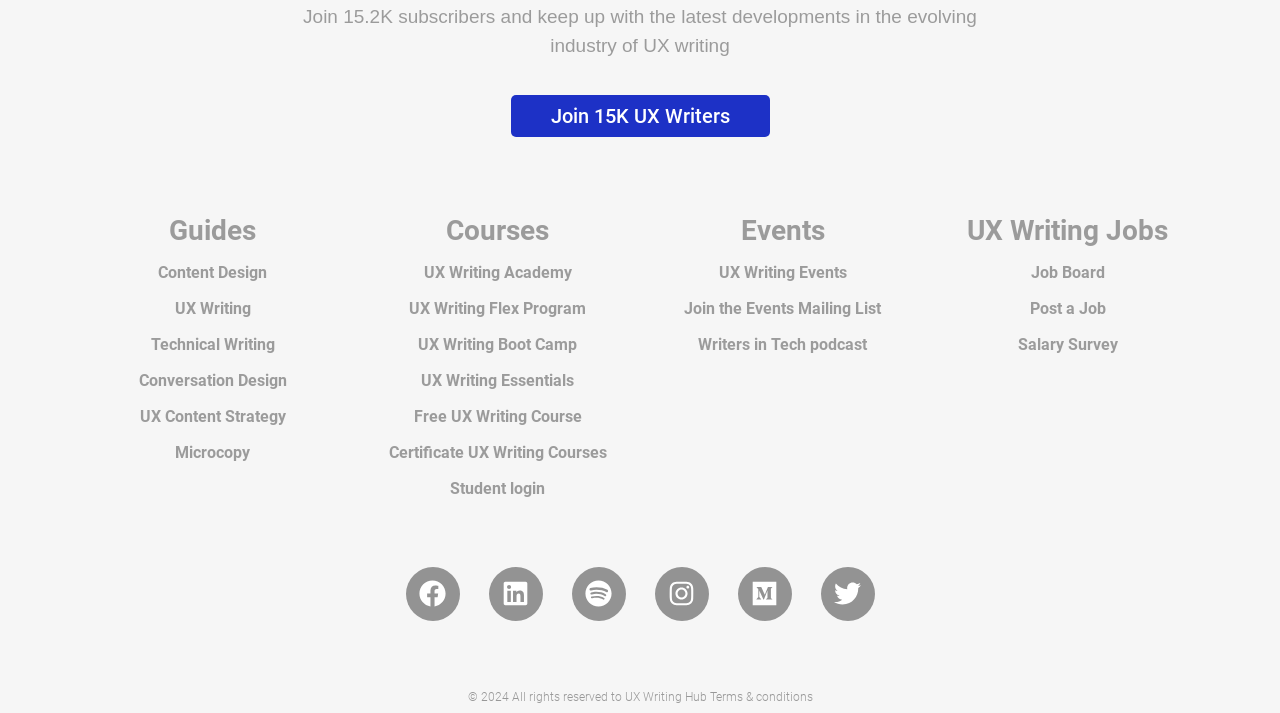Determine the bounding box coordinates of the clickable area required to perform the following instruction: "Check out UX Writing Events". The coordinates should be represented as four float numbers between 0 and 1: [left, top, right, bottom].

[0.561, 0.369, 0.661, 0.395]